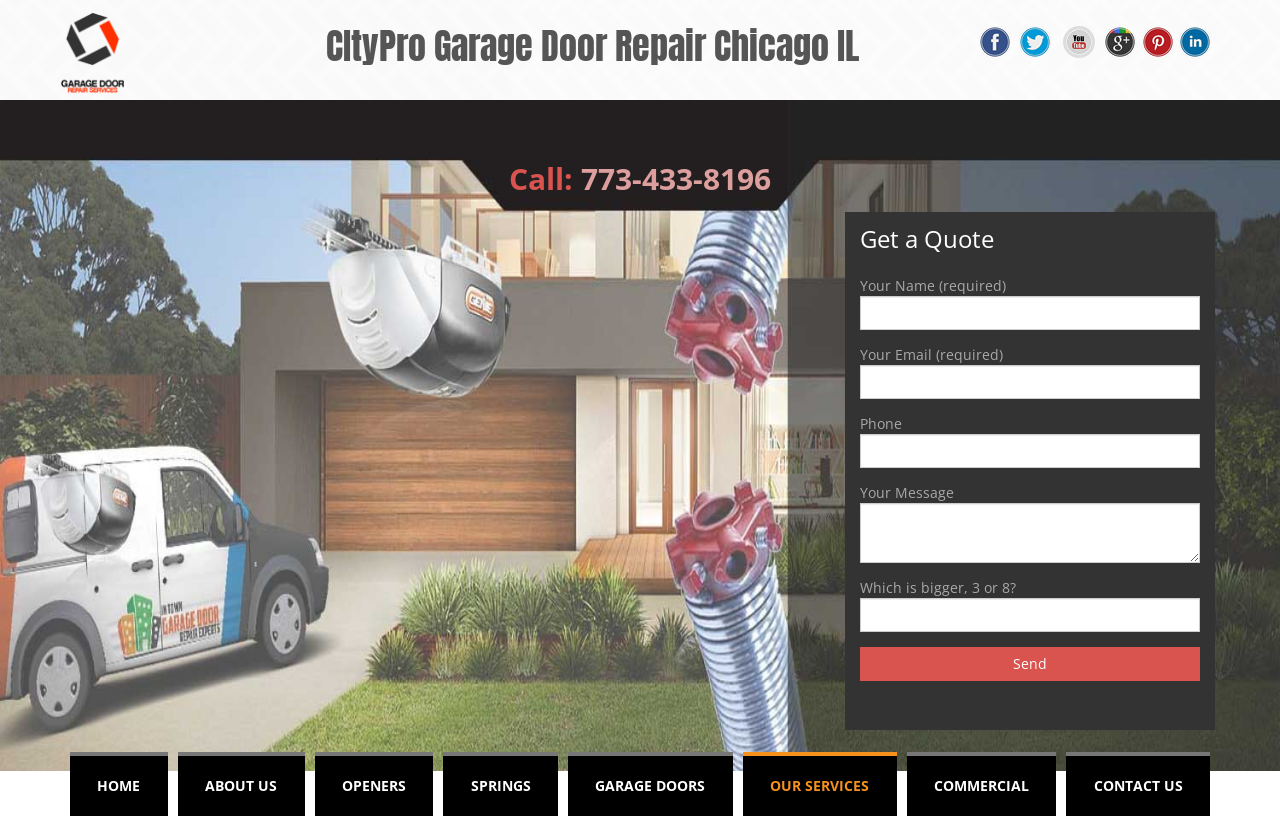Please identify the bounding box coordinates of the clickable region that I should interact with to perform the following instruction: "Click the CONTACT US link". The coordinates should be expressed as four float numbers between 0 and 1, i.e., [left, top, right, bottom].

[0.833, 0.904, 0.945, 0.981]